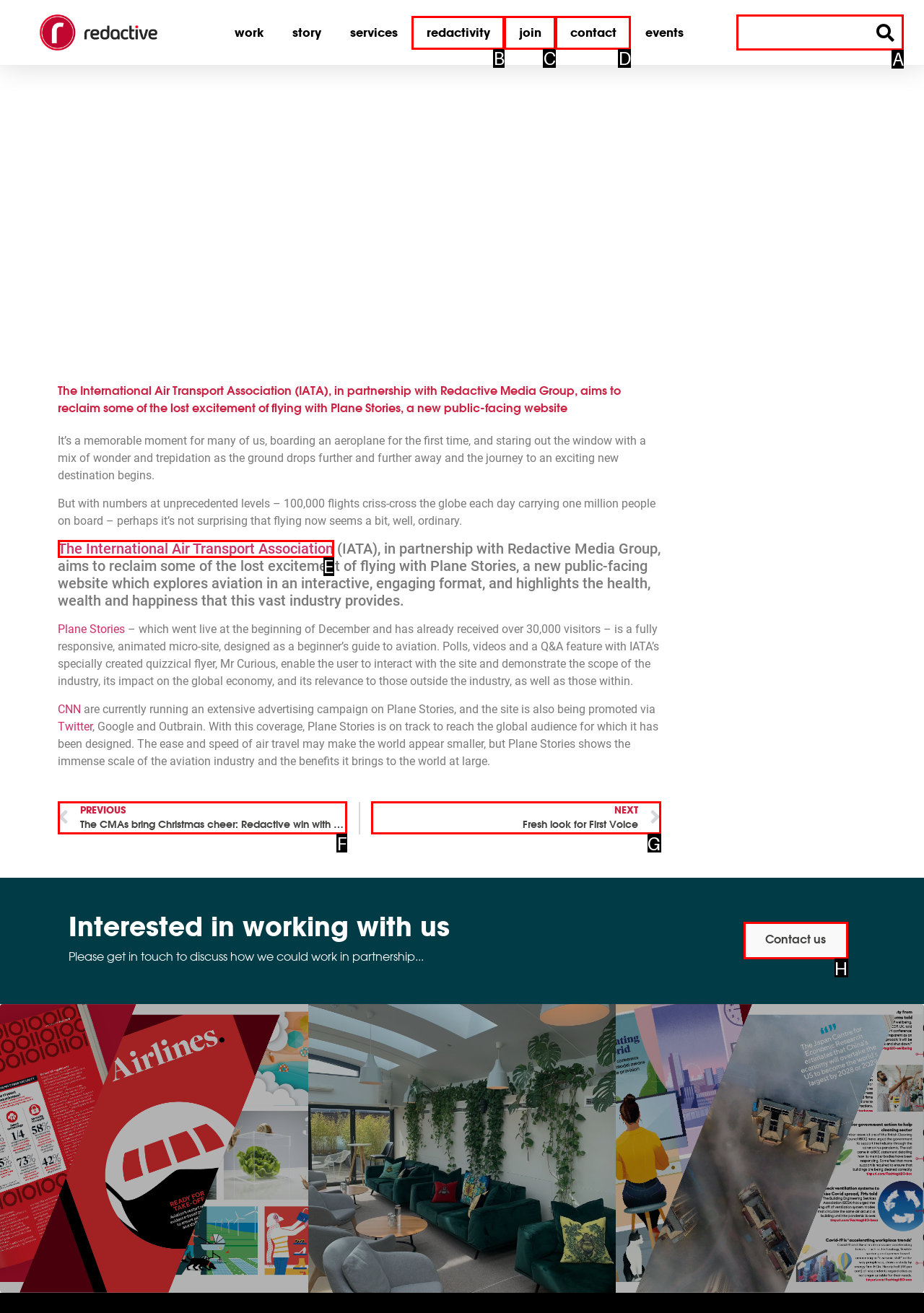Identify the correct UI element to click for this instruction: Search for something
Respond with the appropriate option's letter from the provided choices directly.

A